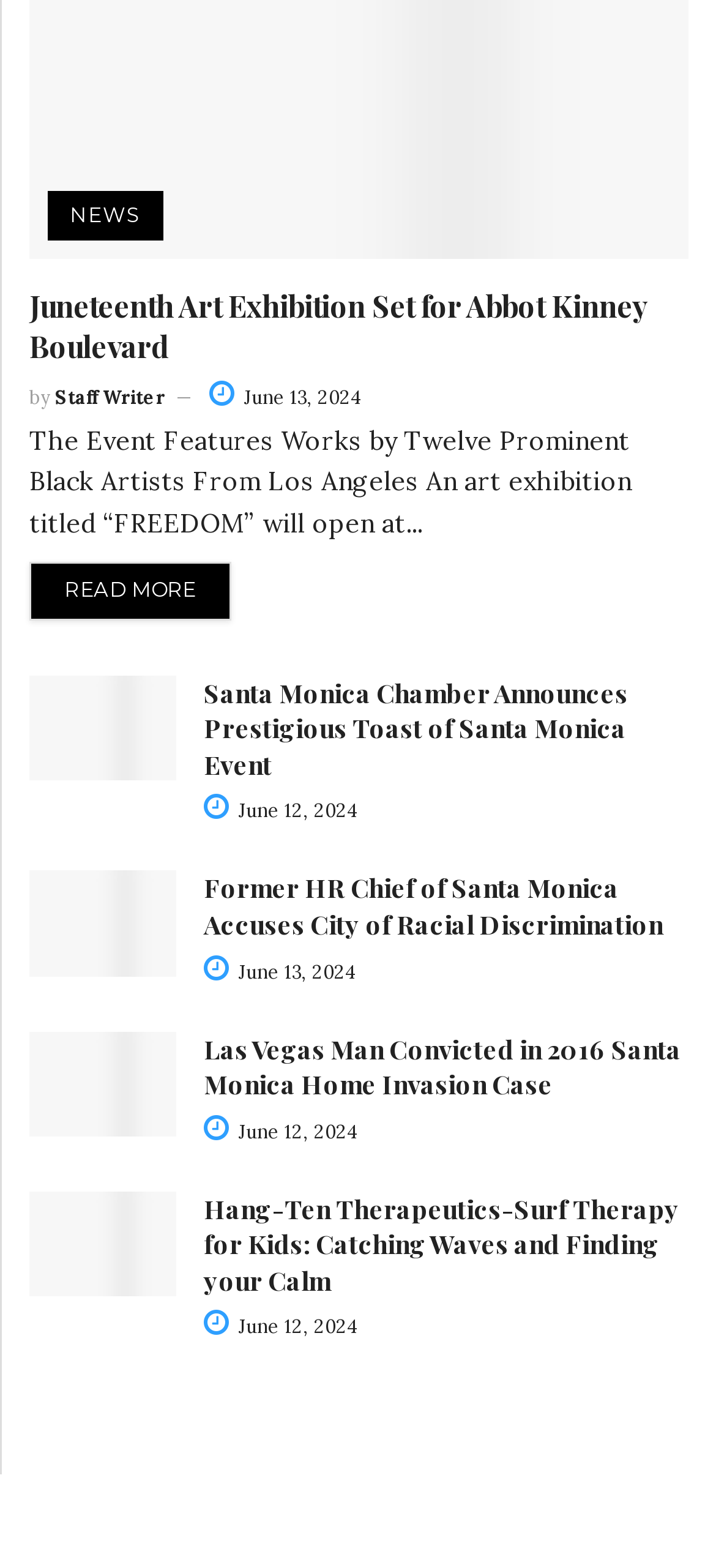Utilize the details in the image to thoroughly answer the following question: What is the title of the first article?

I determined the title of the first article by looking at the heading element with the text 'Juneteenth Art Exhibition Set for Abbot Kinney Boulevard' and its corresponding link element with the same text. The title of the article is the main text of the heading element, which is 'Juneteenth Art Exhibition'.